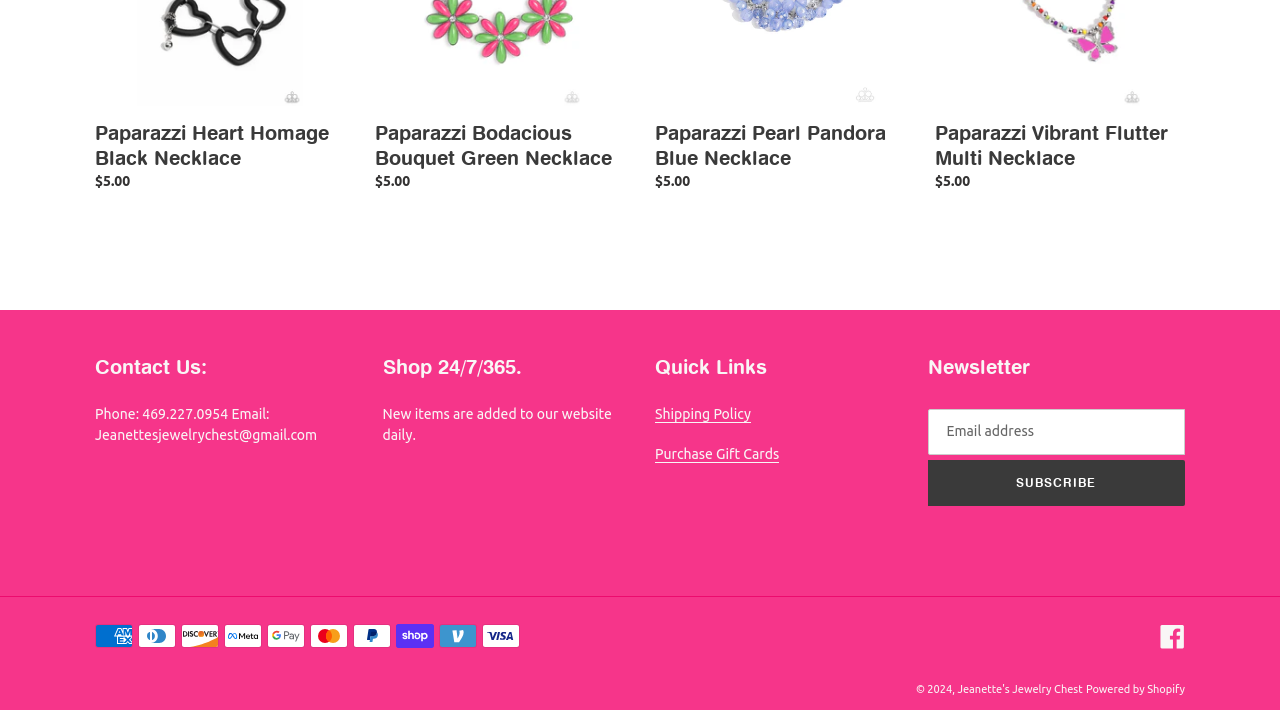Identify the bounding box for the element characterized by the following description: "Apr 18".

None